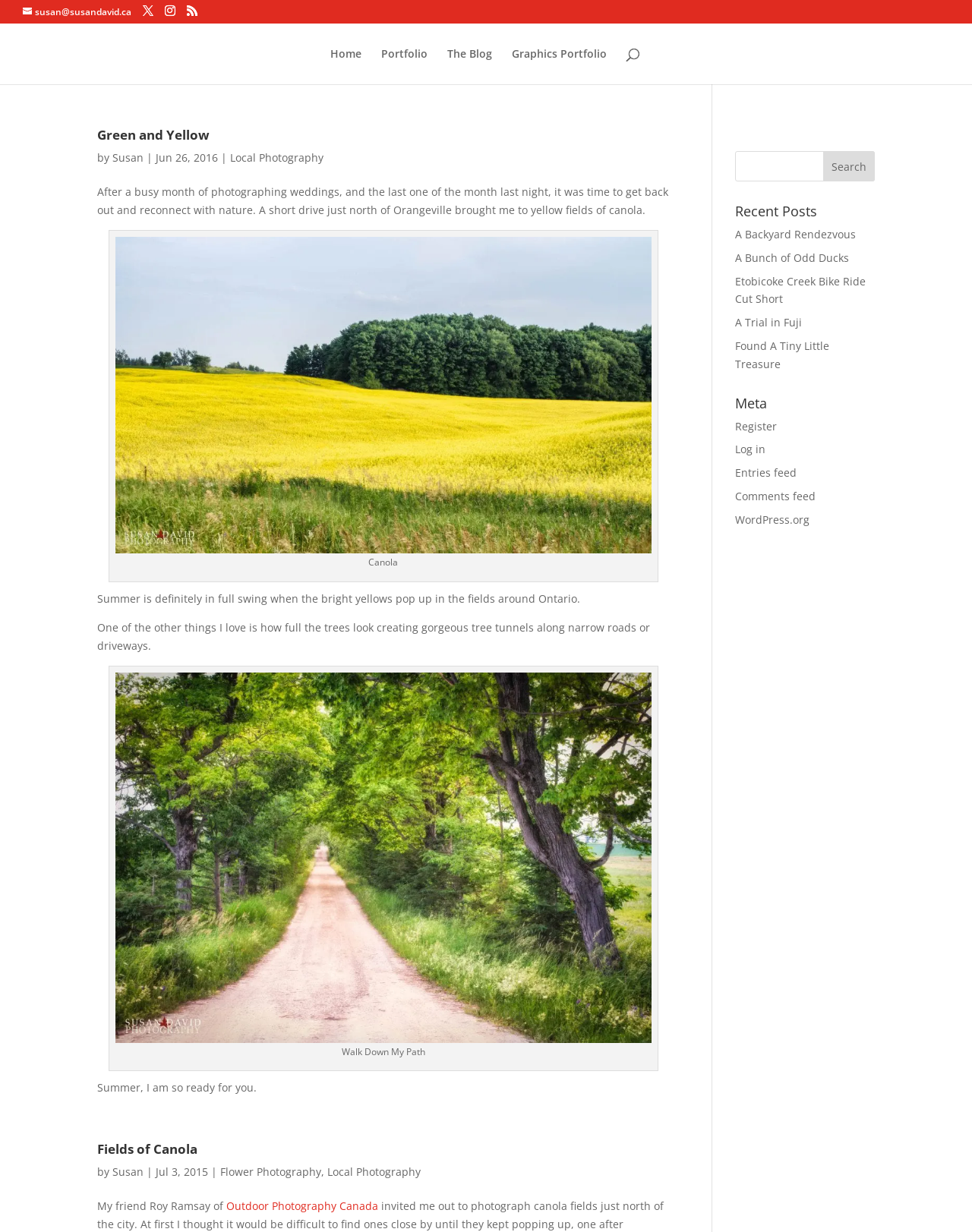Find the UI element described as: "A Trial in Fuji" and predict its bounding box coordinates. Ensure the coordinates are four float numbers between 0 and 1, [left, top, right, bottom].

[0.756, 0.256, 0.825, 0.268]